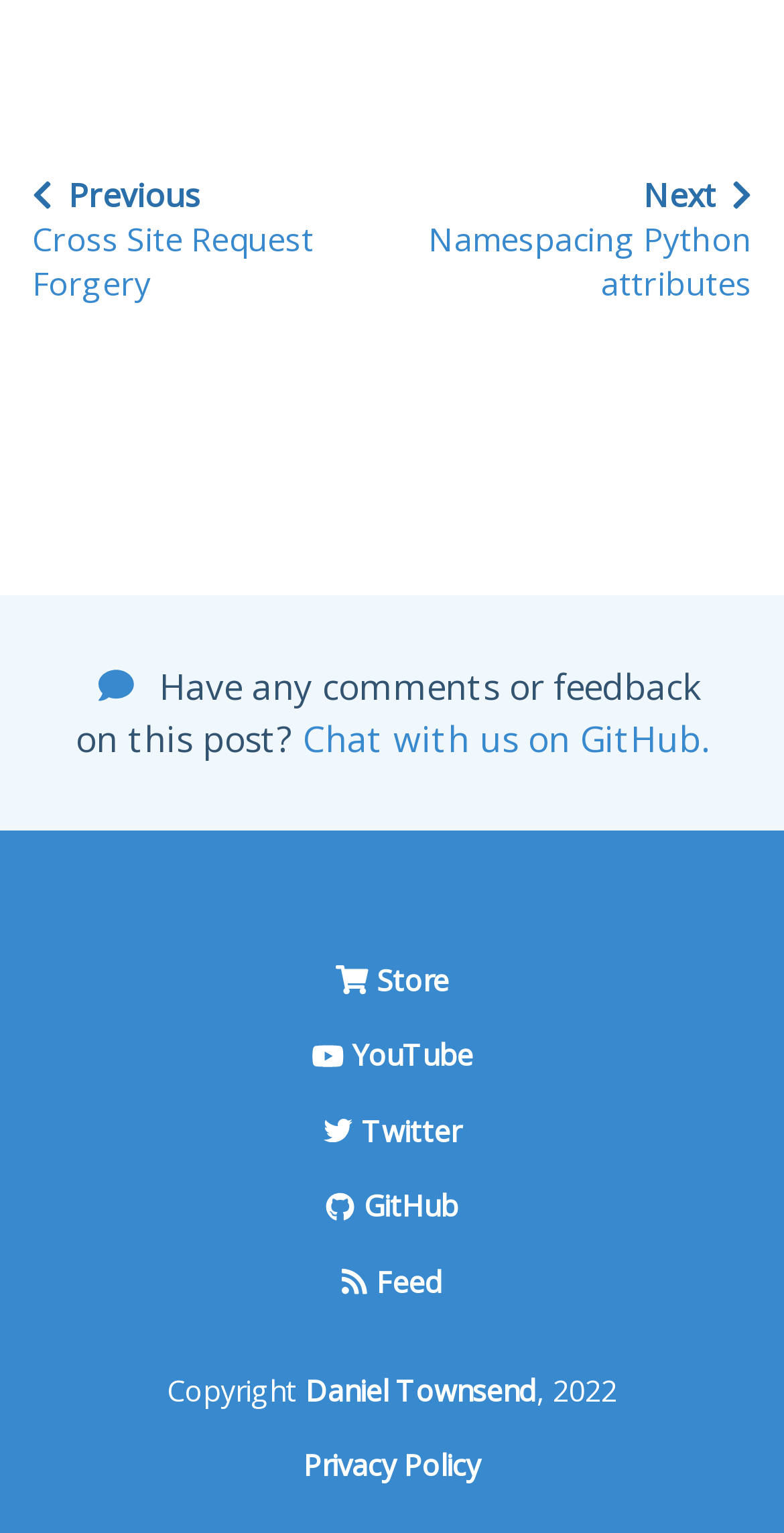Please find the bounding box coordinates of the element that needs to be clicked to perform the following instruction: "Go to next page". The bounding box coordinates should be four float numbers between 0 and 1, represented as [left, top, right, bottom].

[0.484, 0.113, 0.959, 0.199]